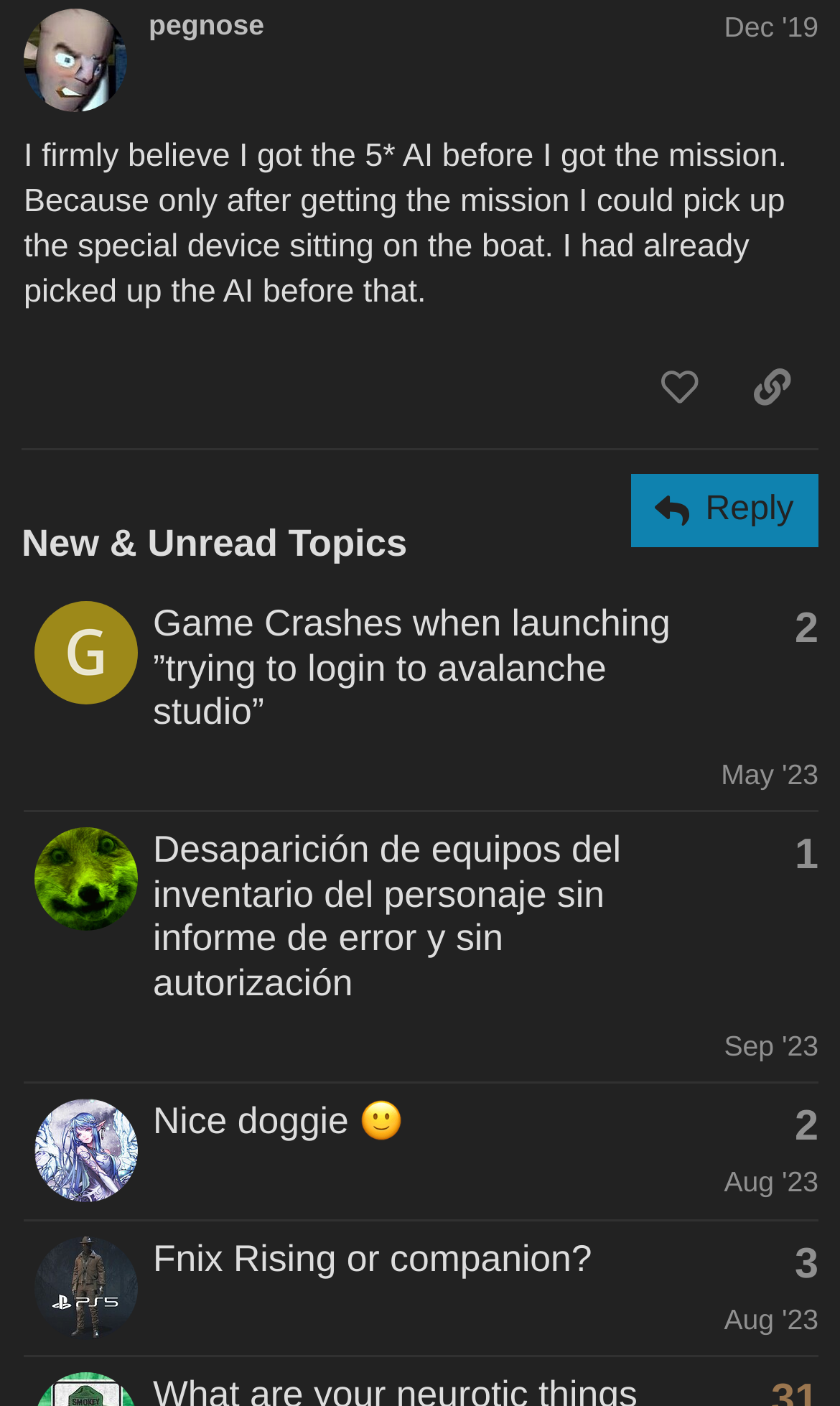Locate the bounding box of the user interface element based on this description: "Fnix Rising or companion?".

[0.182, 0.879, 0.705, 0.909]